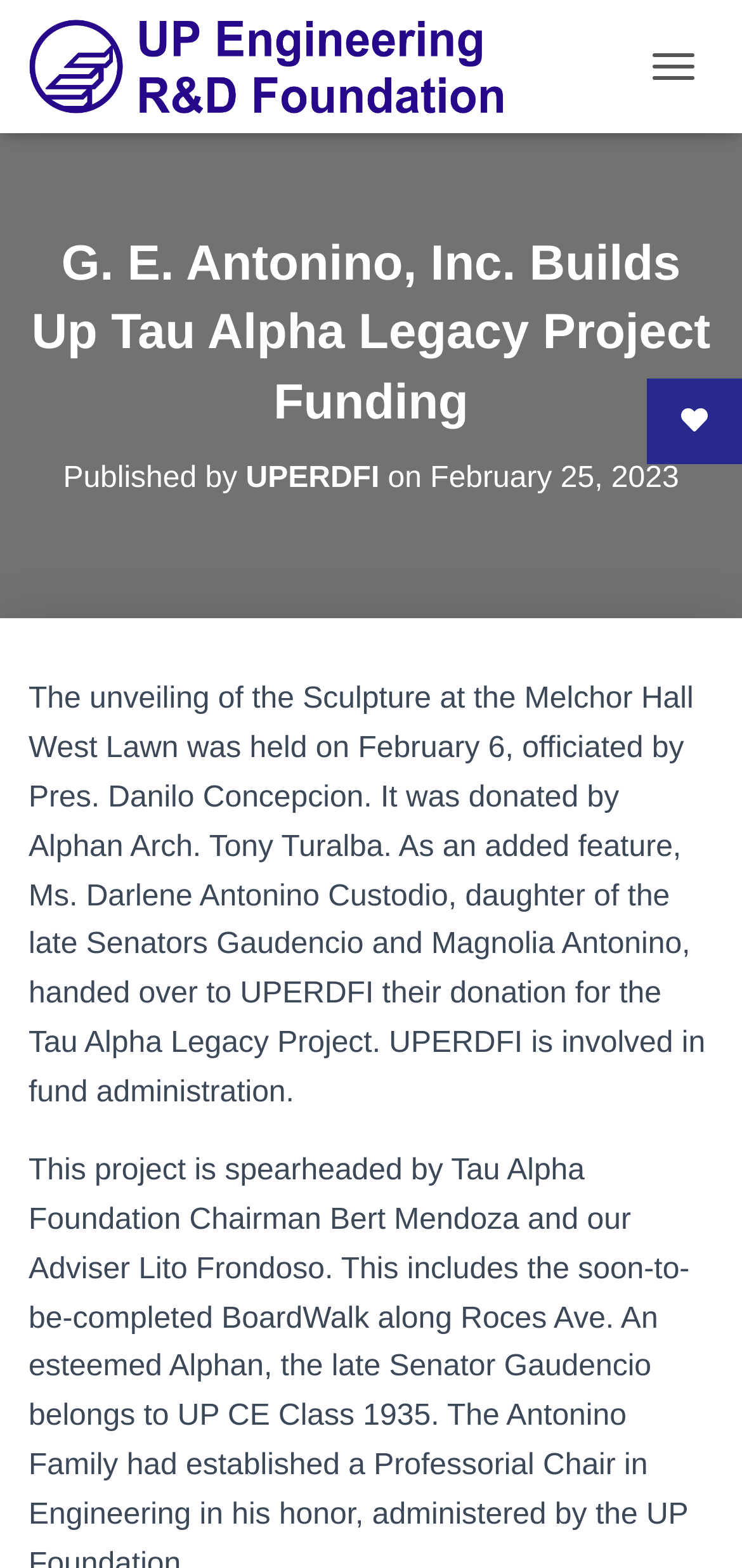Extract the main heading text from the webpage.

G. E. Antonino, Inc. Builds Up Tau Alpha Legacy Project Funding